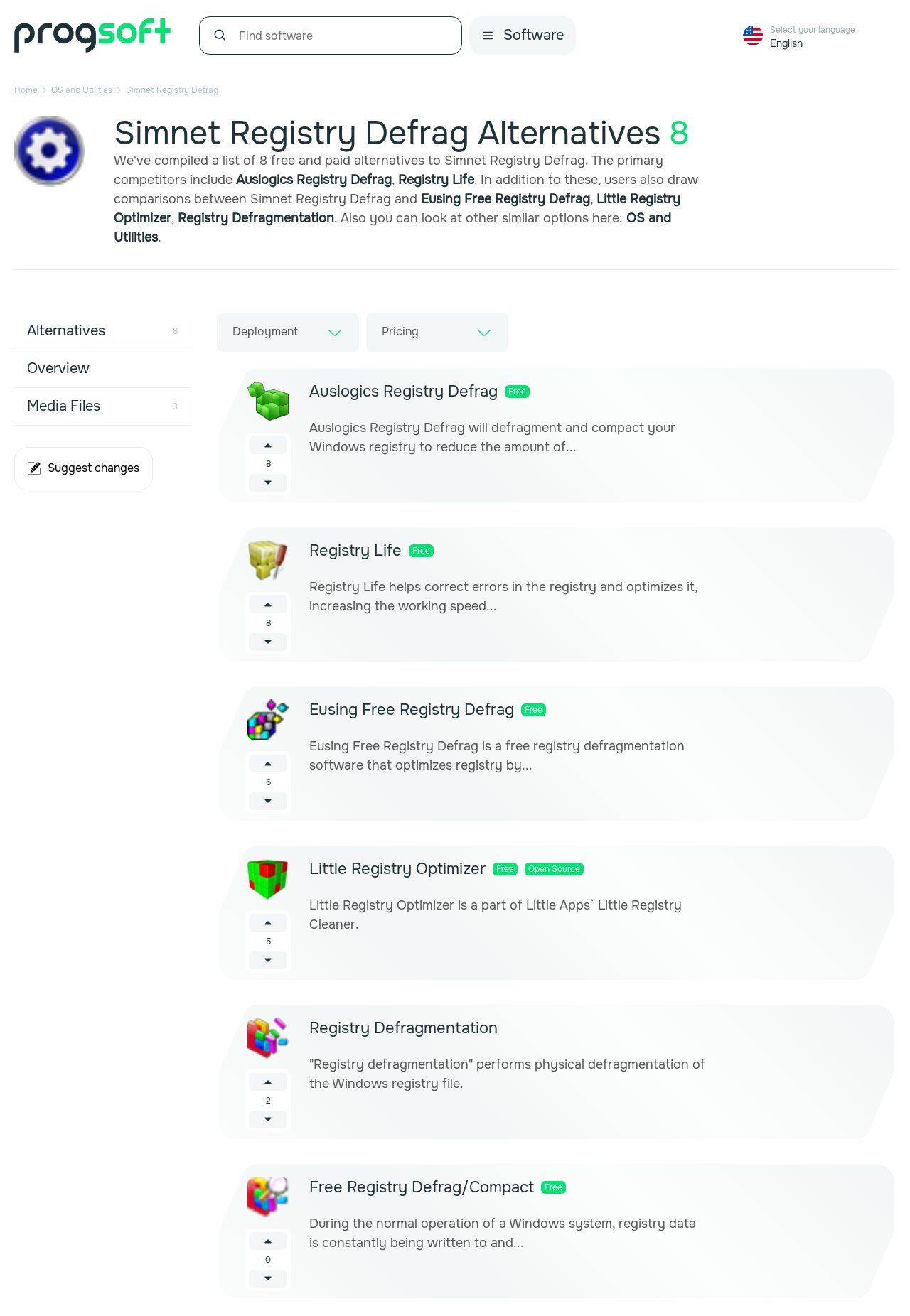What is the language currently selected on the website?
Please answer using one word or phrase, based on the screenshot.

English